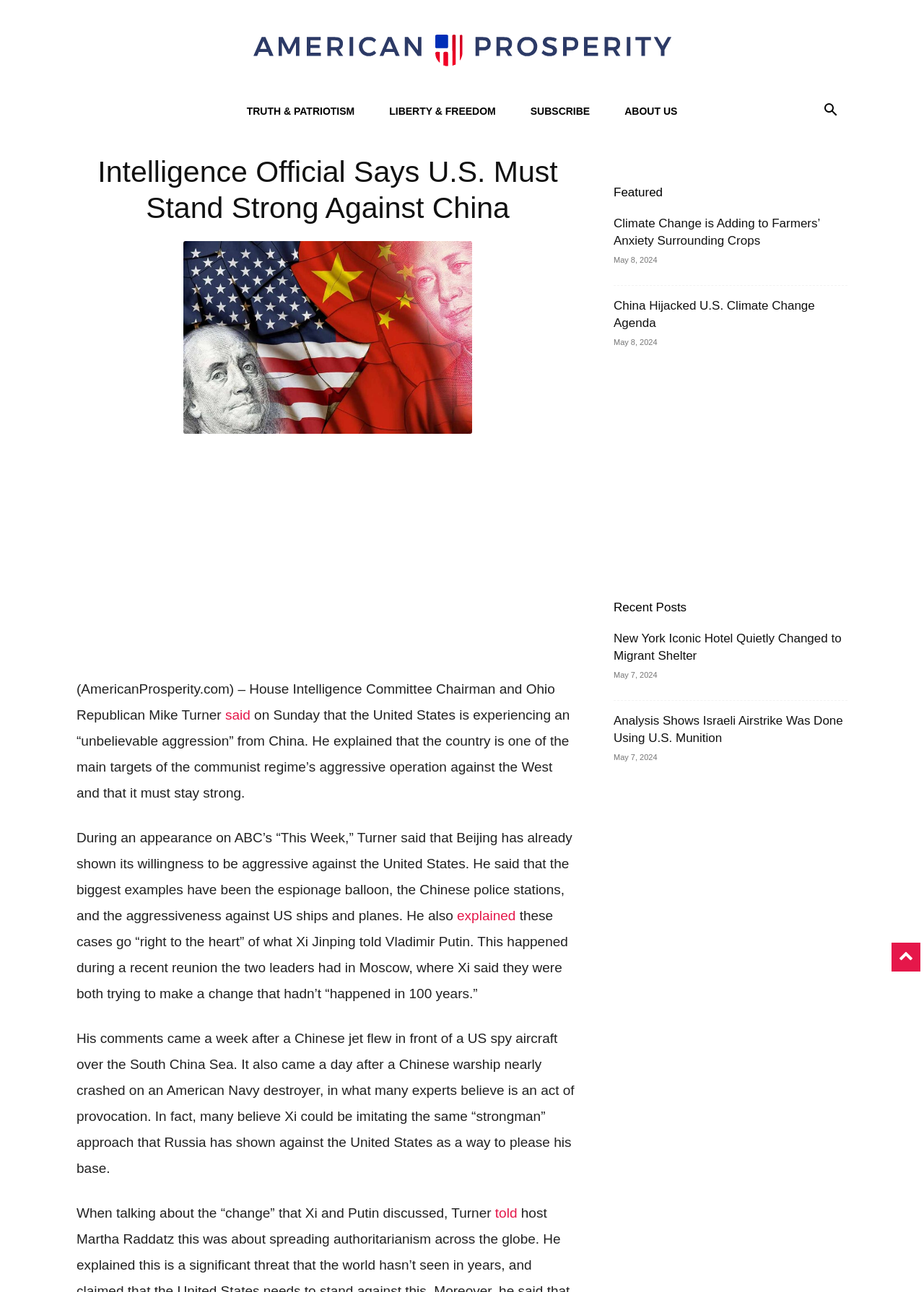Locate the bounding box coordinates of the area to click to fulfill this instruction: "Read the article about 'Intelligence Official Says U.S. Must Stand Strong Against China'". The bounding box should be presented as four float numbers between 0 and 1, in the order [left, top, right, bottom].

[0.083, 0.119, 0.627, 0.175]